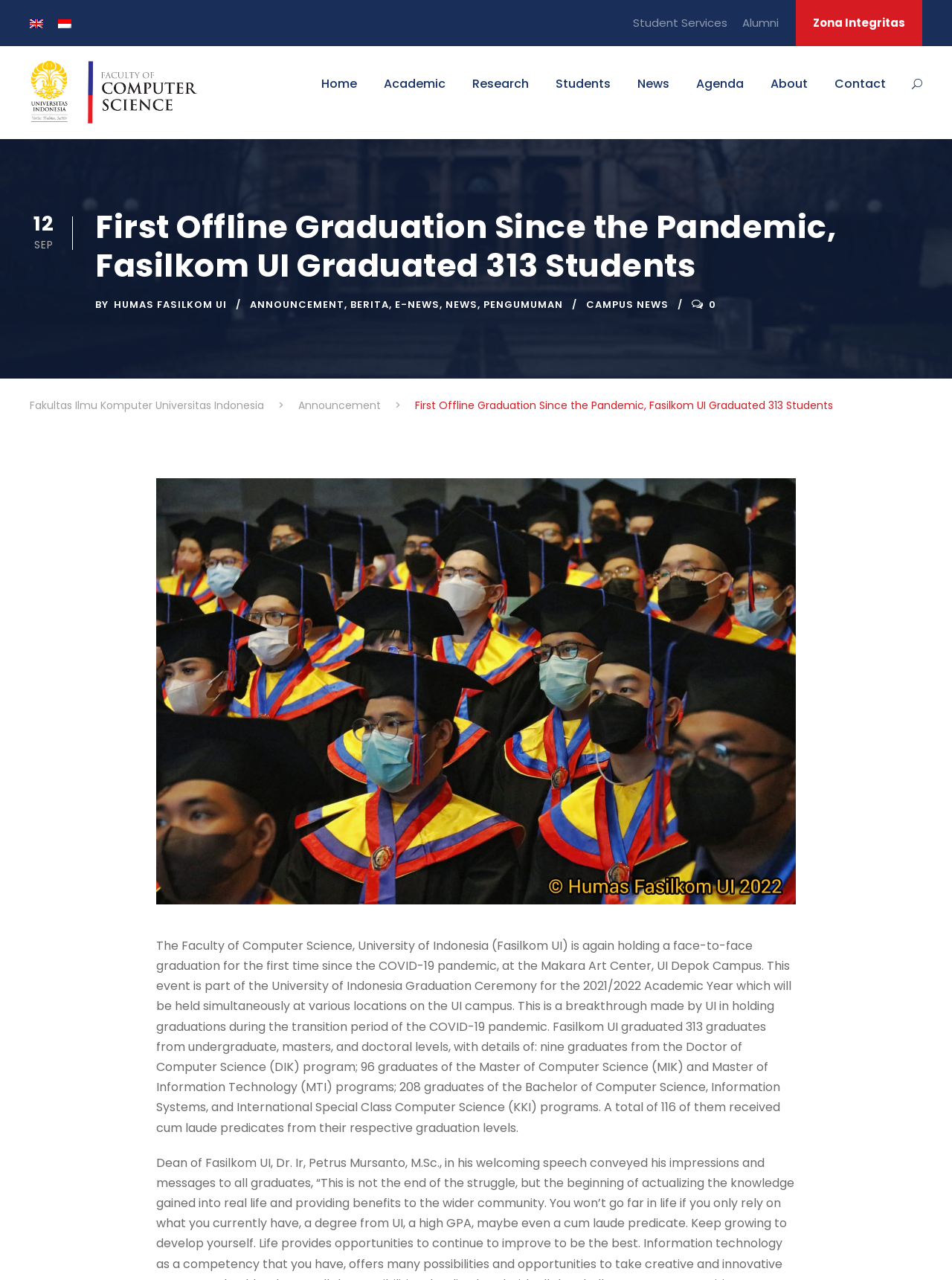Provide the bounding box coordinates of the section that needs to be clicked to accomplish the following instruction: "Learn more about the Faculty of Computer Science."

[0.031, 0.311, 0.277, 0.322]